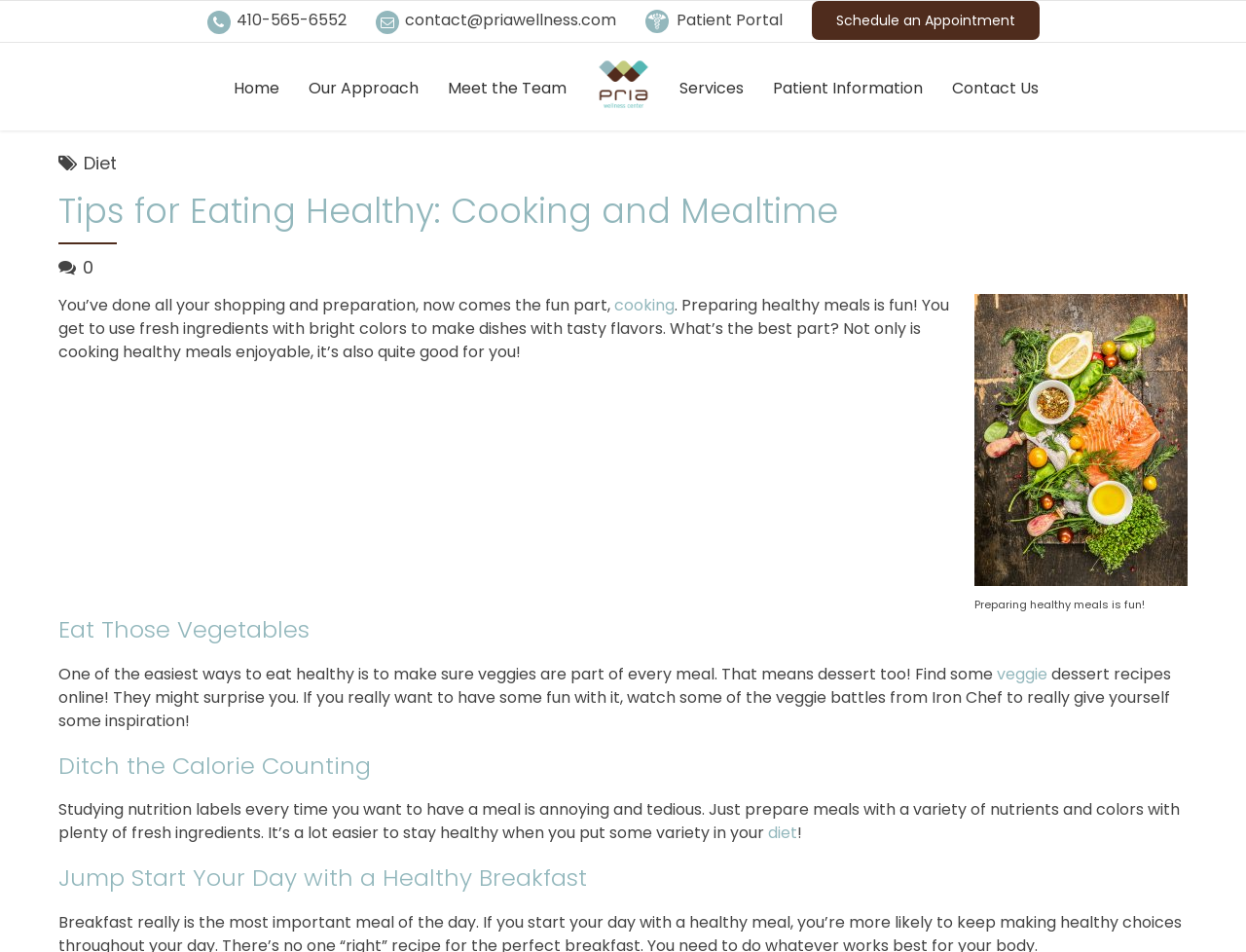Specify the bounding box coordinates of the element's area that should be clicked to execute the given instruction: "Learn about diet". The coordinates should be four float numbers between 0 and 1, i.e., [left, top, right, bottom].

[0.067, 0.157, 0.094, 0.186]